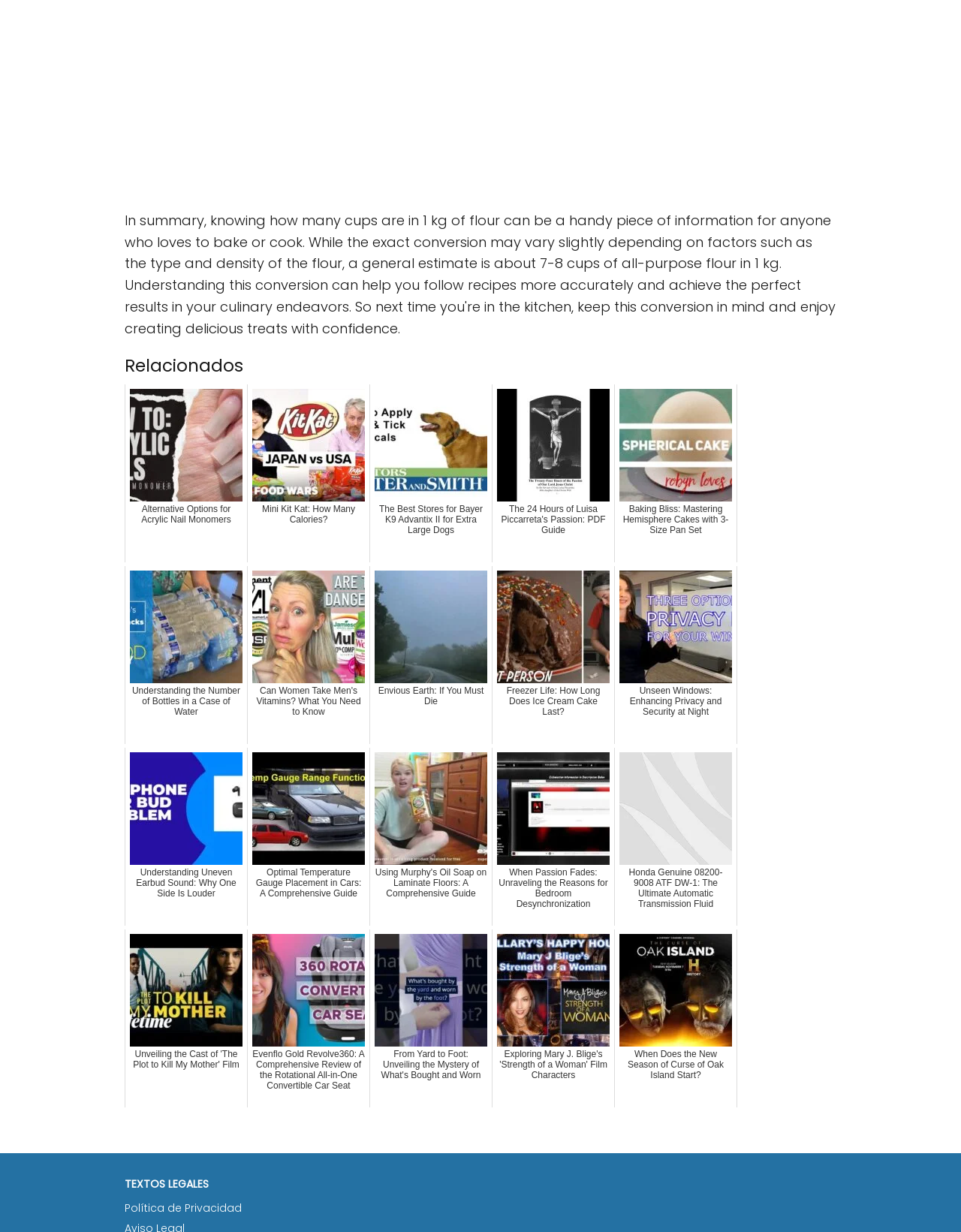What is the purpose of the 'TEXTOS LEGALES' section? Examine the screenshot and reply using just one word or a brief phrase.

Legal information